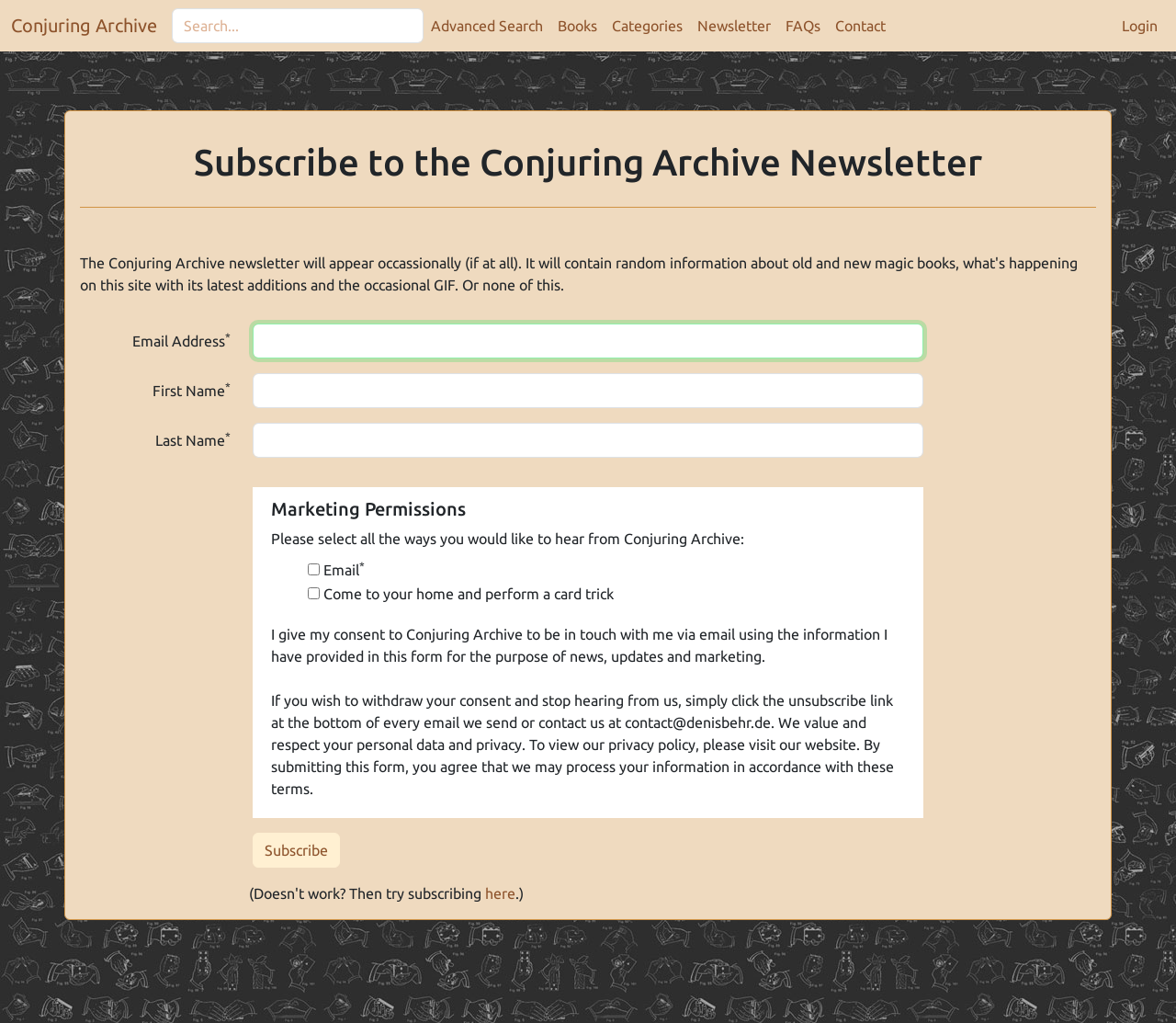Using the elements shown in the image, answer the question comprehensively: What is the purpose of this webpage?

Based on the webpage's content, it appears to be a newsletter signup page where users can enter their email address and other information to receive news, updates, and marketing materials from Conjuring Archive.